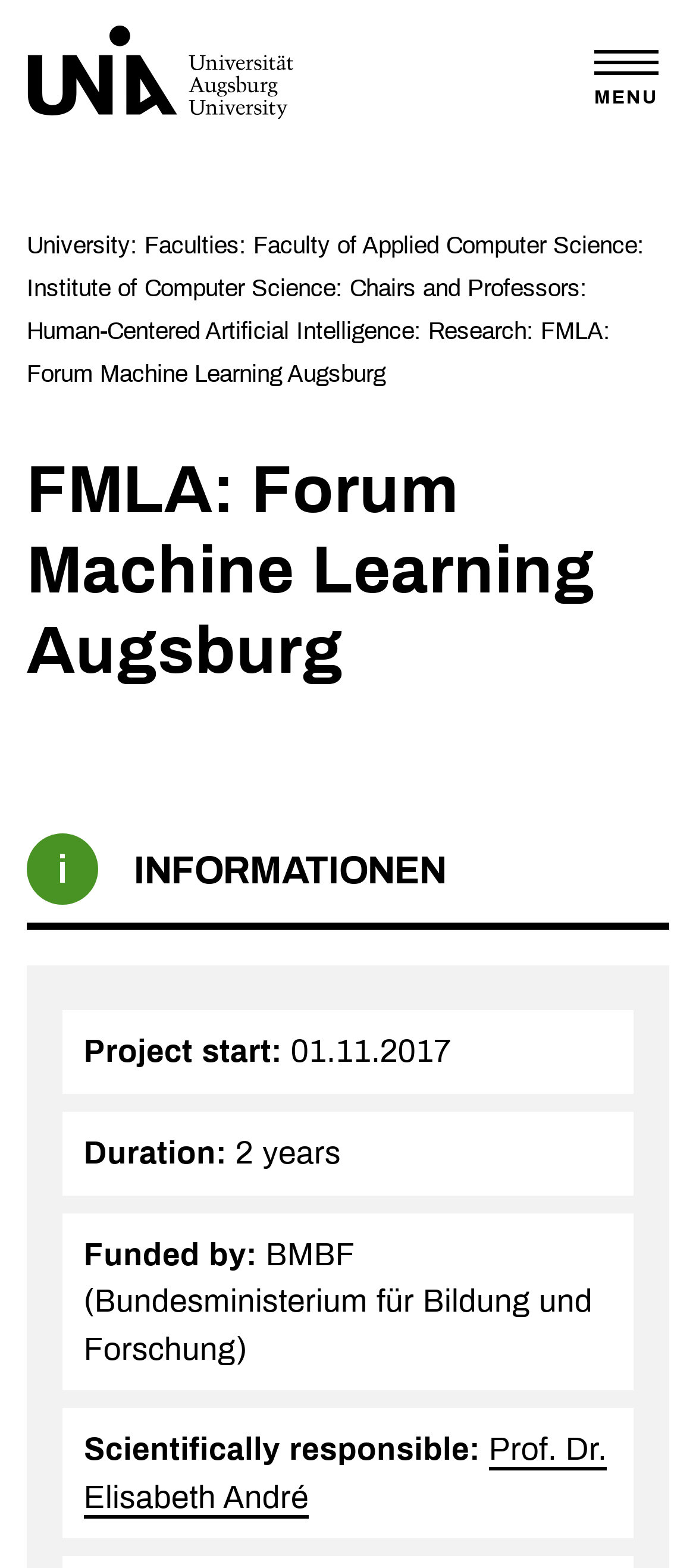Determine the main heading of the webpage and generate its text.

FMLA: Forum Machine Learning Augsburg